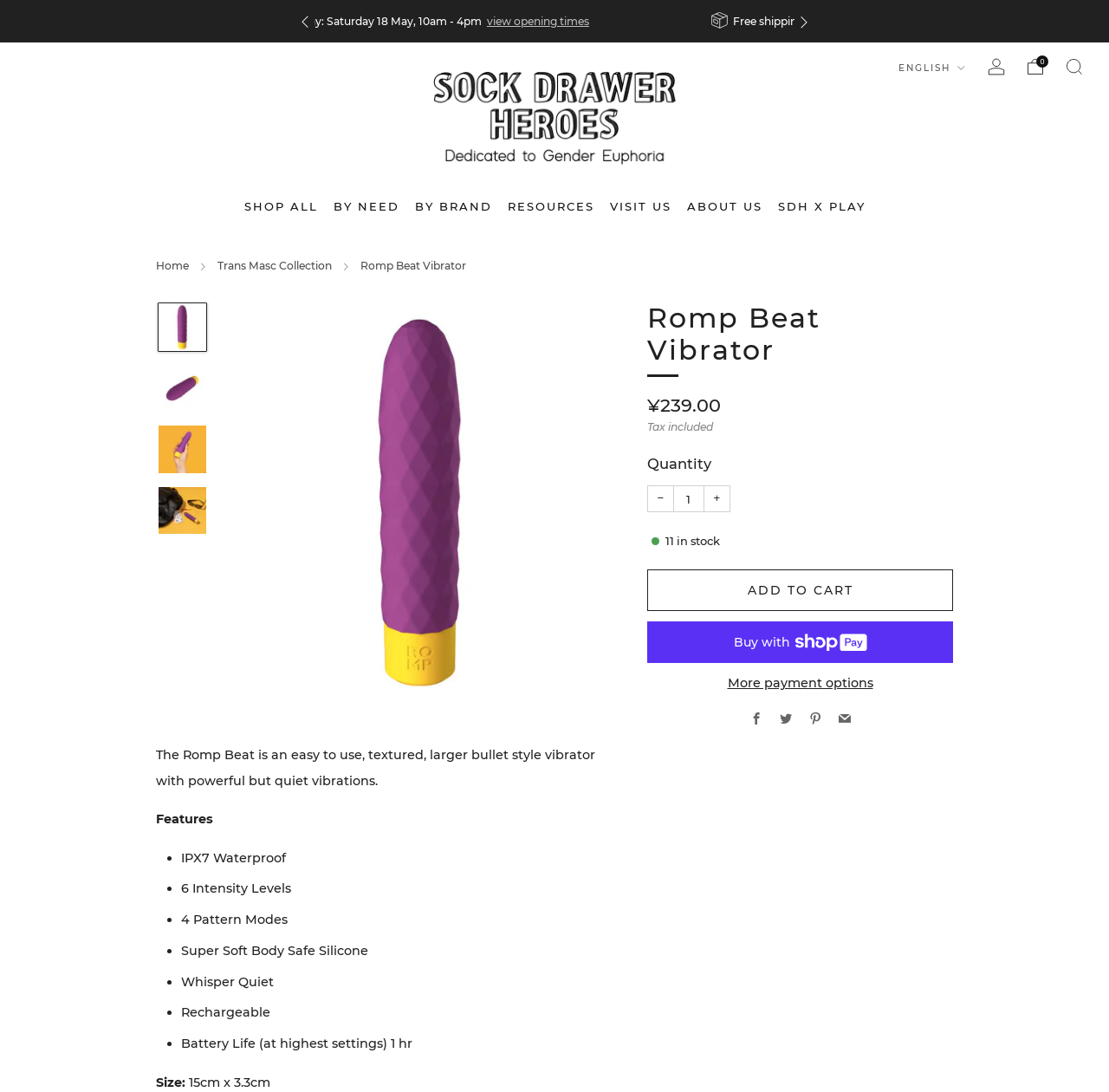Identify the main heading from the webpage and provide its text content.

Romp Beat Vibrator